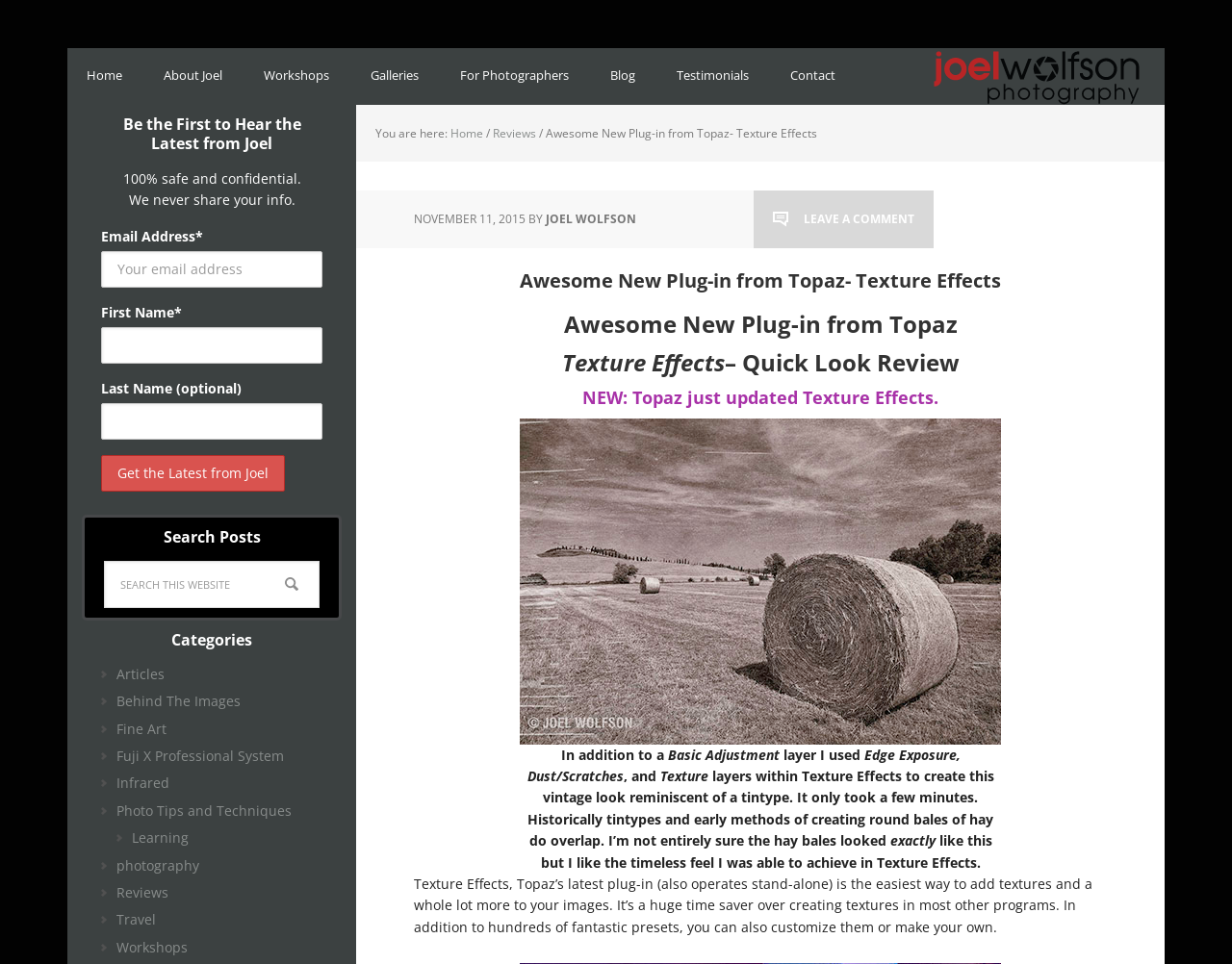What is the purpose of the plugin Texture Effects?
Please provide a comprehensive and detailed answer to the question.

I found the answer by reading the text of the article, which says 'Texture Effects, Topaz’s latest plug-in (also operates stand-alone) is the easiest way to add textures and a whole lot more to your images.' This clearly indicates that the purpose of the plugin is to add textures and more to images.